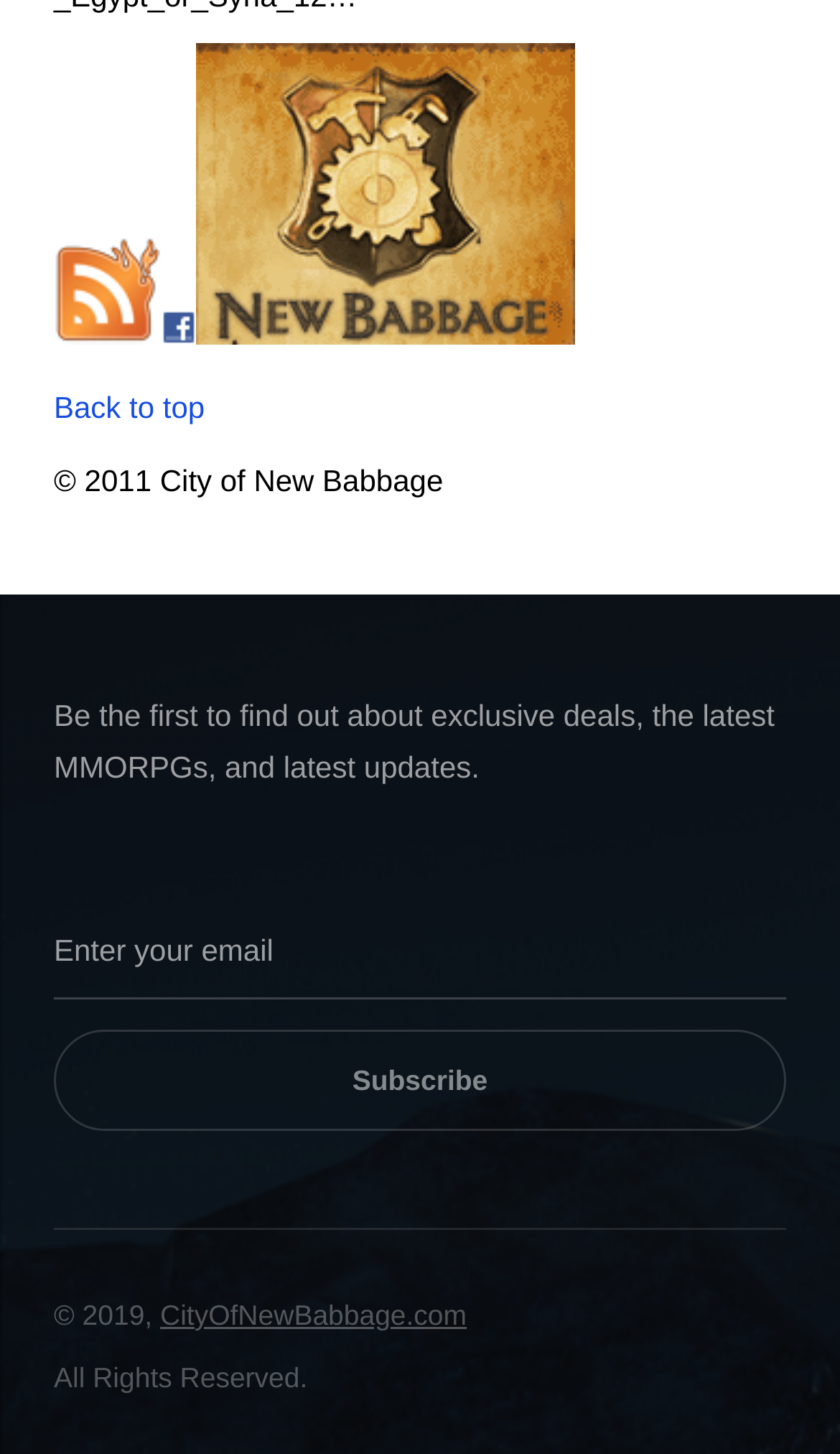What is the link at the bottom of the webpage?
Observe the image and answer the question with a one-word or short phrase response.

CityOfNewBabbage.com